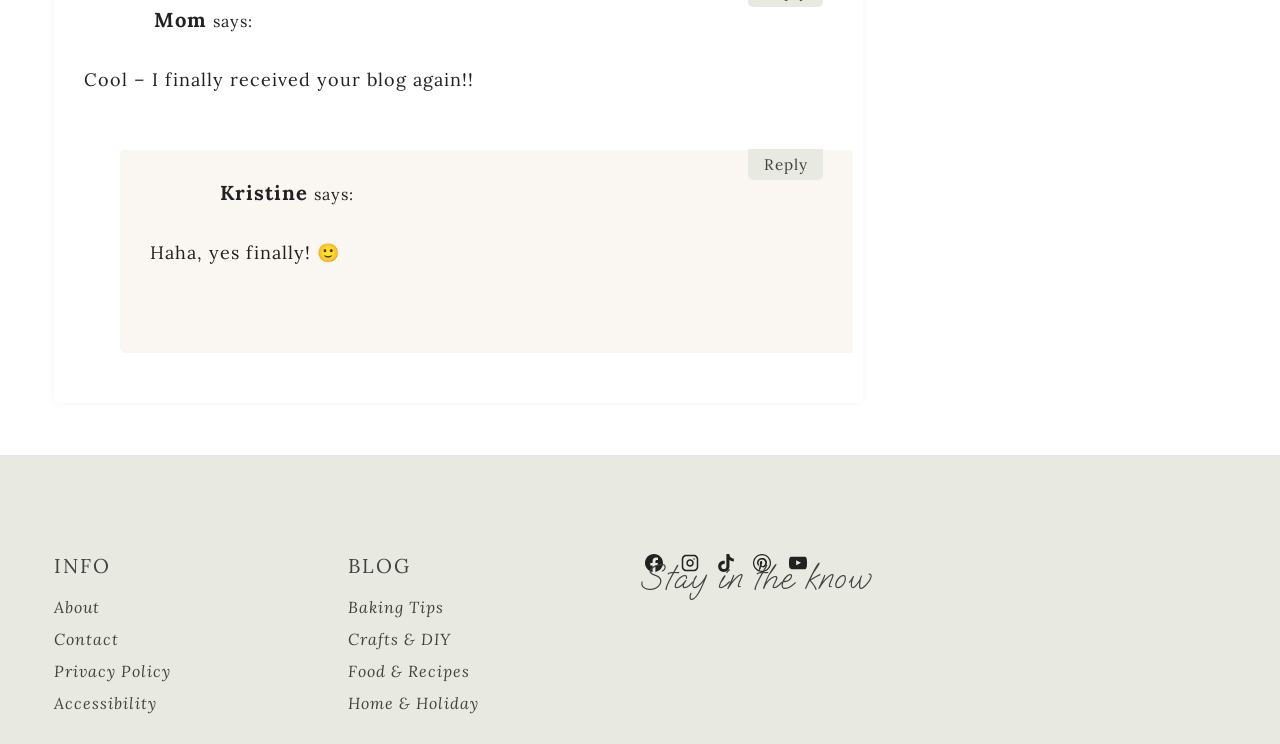Please answer the following question using a single word or phrase: 
What is the category of the blog post that Kristine replied to?

BLOG